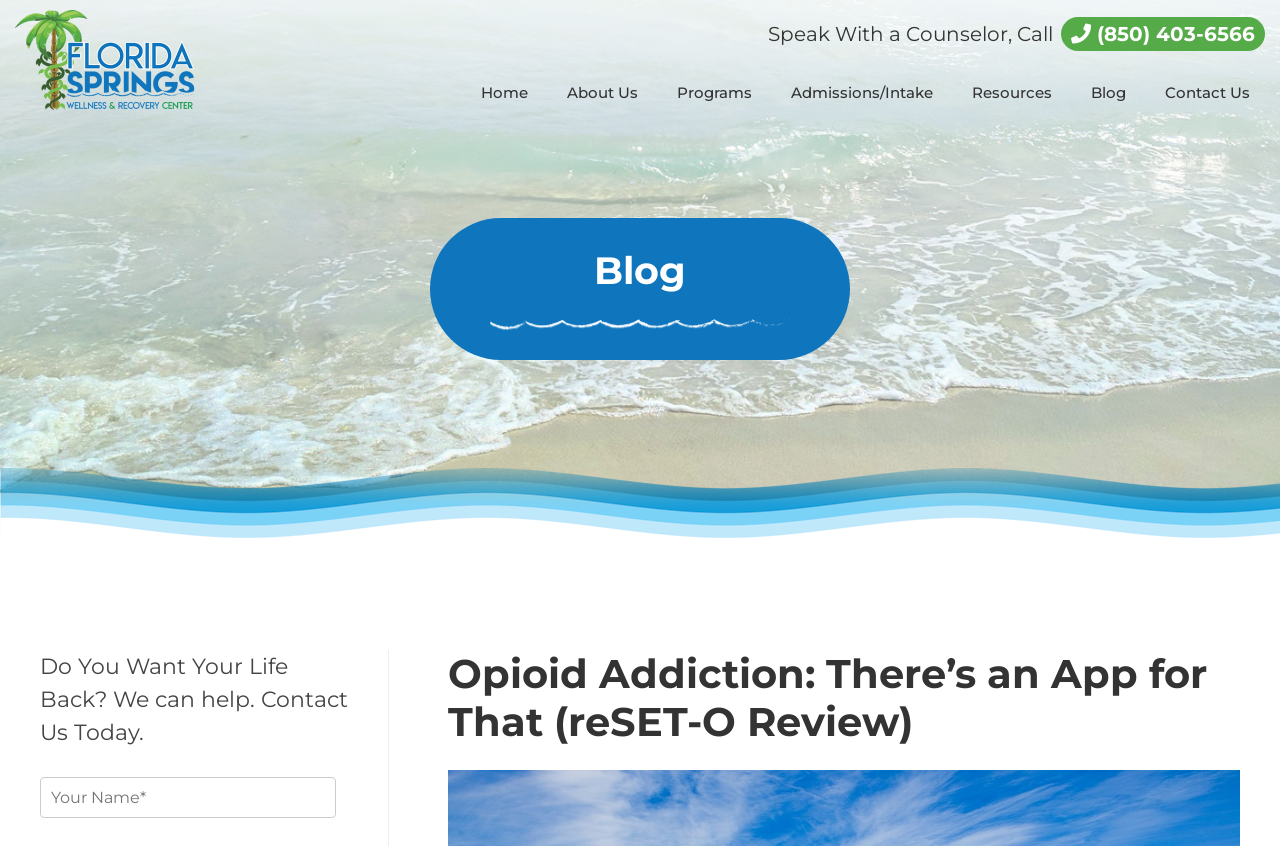Using the element description: "name="input_1" placeholder="Your Name*"", determine the bounding box coordinates for the specified UI element. The coordinates should be four float numbers between 0 and 1, [left, top, right, bottom].

[0.031, 0.918, 0.262, 0.967]